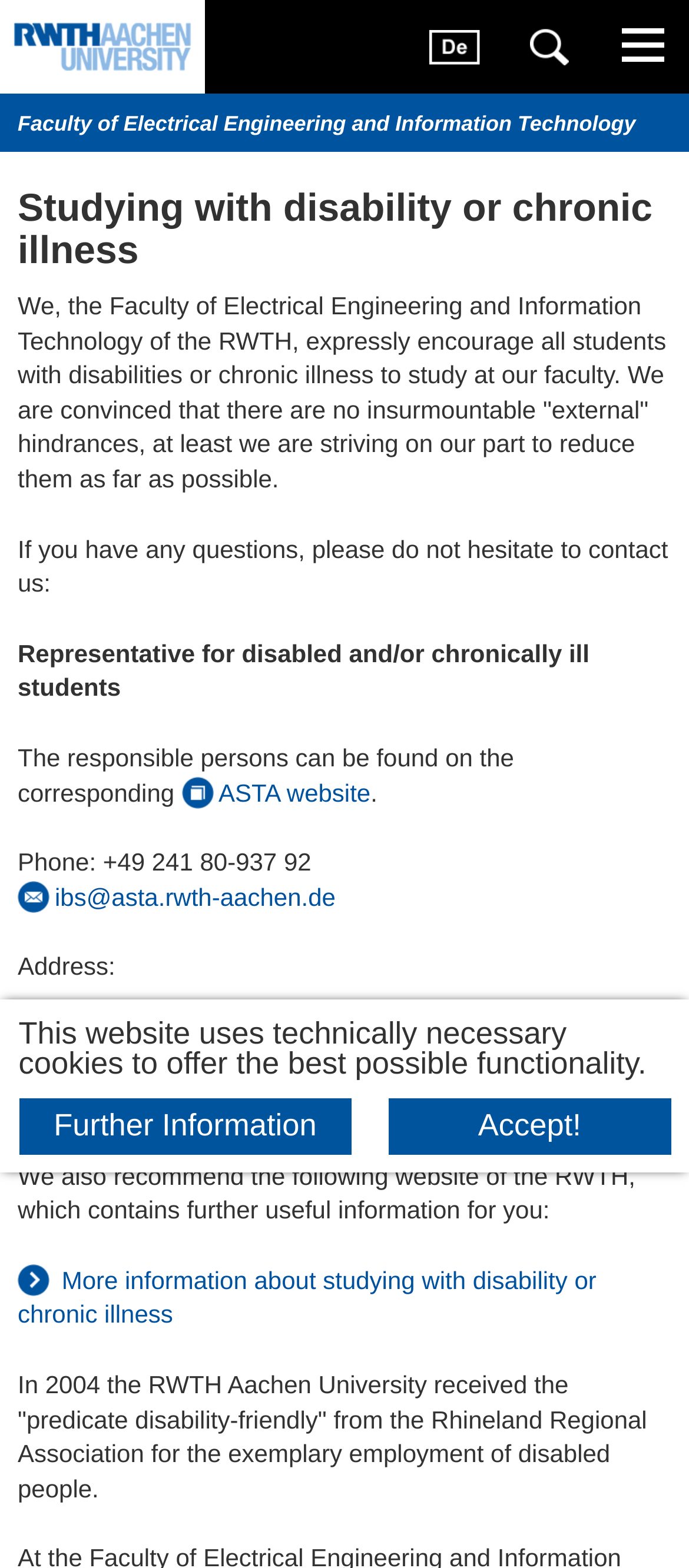Identify the bounding box coordinates for the UI element described by the following text: "Further Information". Provide the coordinates as four float numbers between 0 and 1, in the format [left, top, right, bottom].

[0.027, 0.7, 0.51, 0.736]